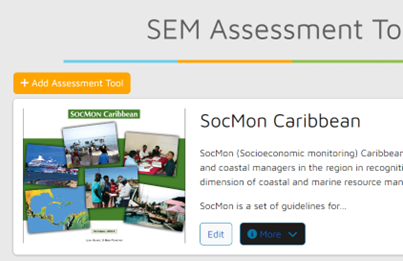What is SocMon designed to aid in?
Based on the image, answer the question with as much detail as possible.

SocMon is a set of guidelines designed to aid coastal and marine managers in recognizing and addressing social dimensions relevant to coastal and marine areas, as explained in the accompanying text.